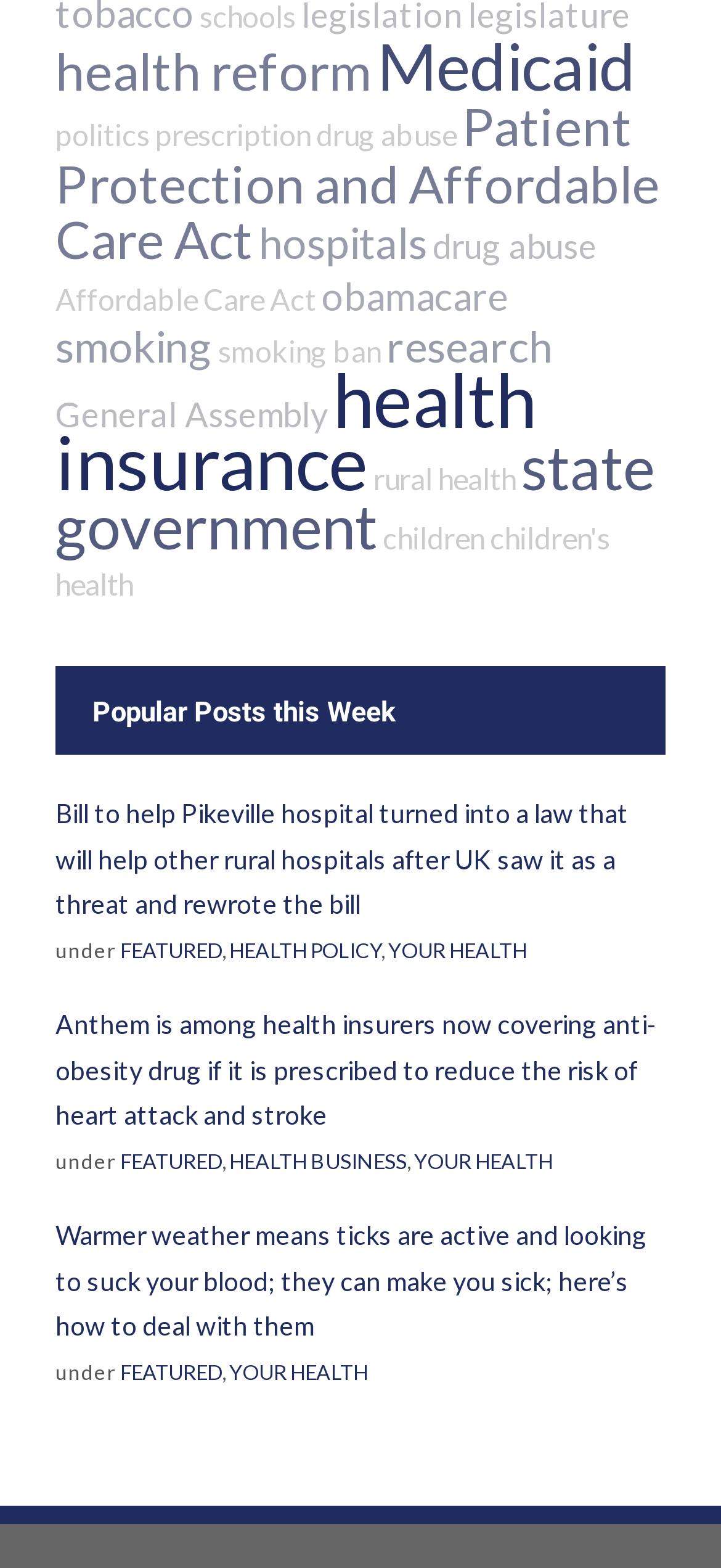How many links are under the 'Popular Posts this Week' section?
Look at the image and respond with a one-word or short-phrase answer.

3